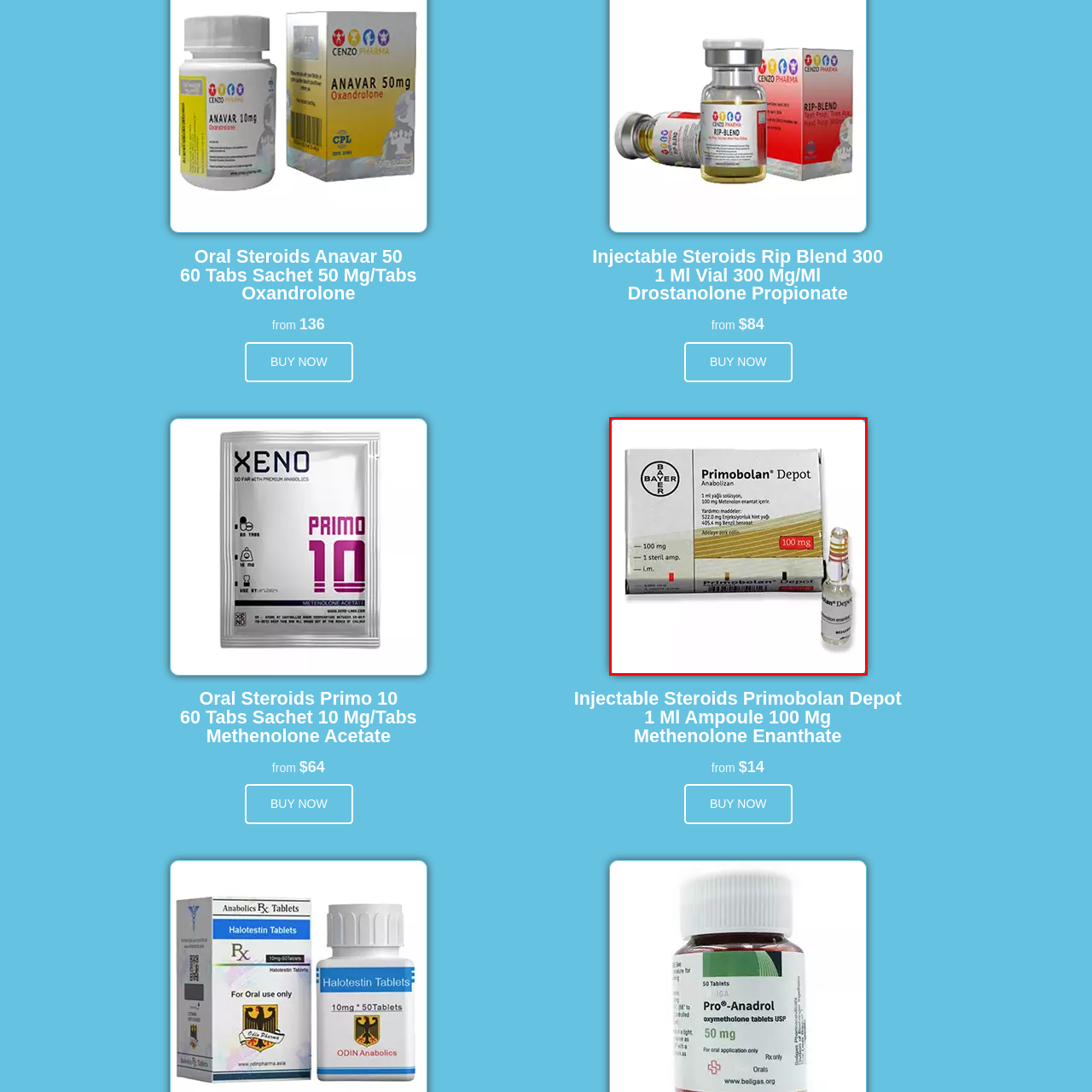What is the purpose of Primobolan Depot?
Inspect the image area bounded by the red box and answer the question with a single word or a short phrase.

Anabolic purposes